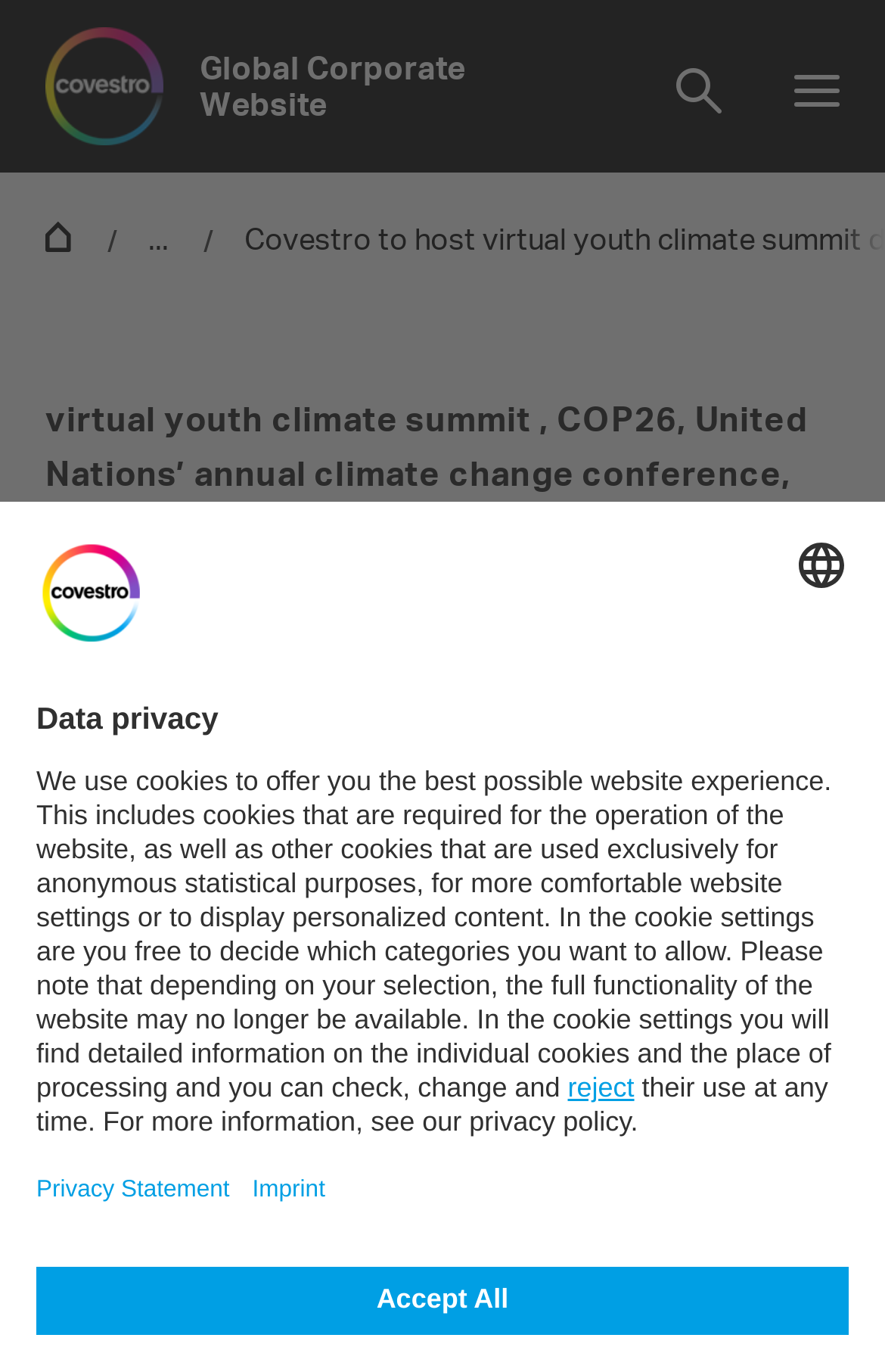Kindly determine the bounding box coordinates for the clickable area to achieve the given instruction: "Search on this Website".

[0.051, 0.063, 0.856, 0.103]